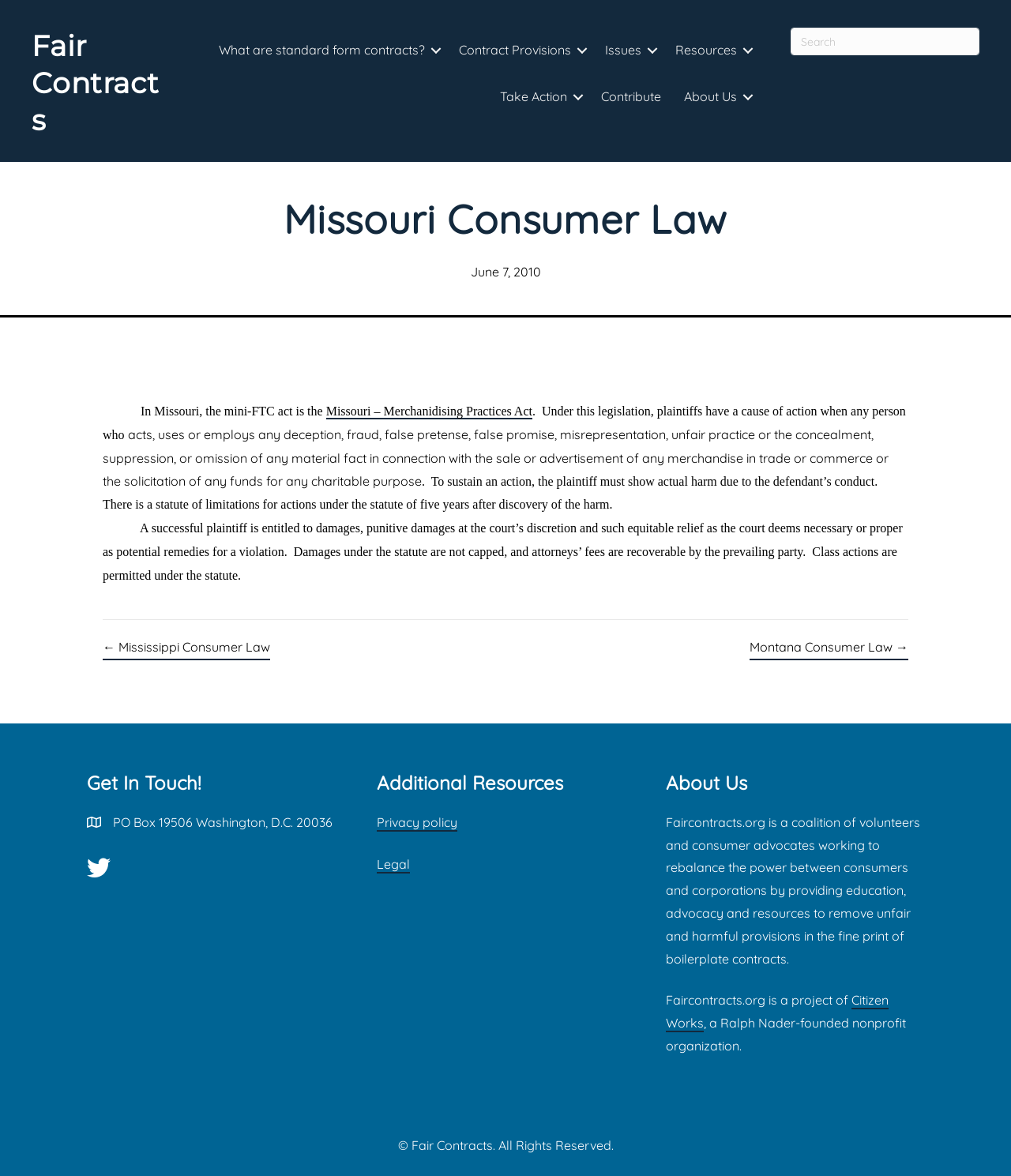Please find the bounding box coordinates of the element's region to be clicked to carry out this instruction: "View the privacy policy".

[0.372, 0.692, 0.452, 0.707]